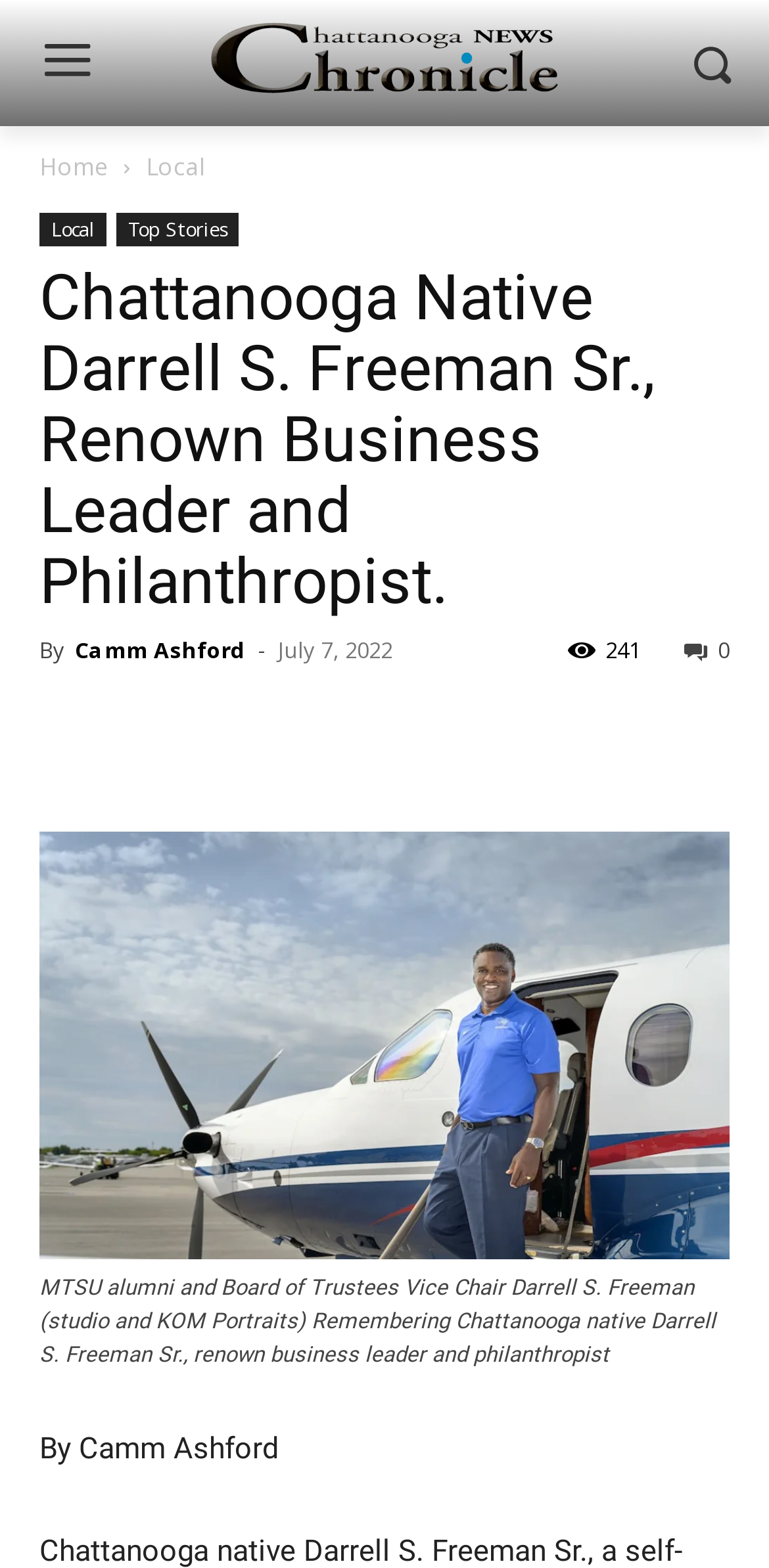What is the name of the person mentioned in the article?
Answer the question with a detailed explanation, including all necessary information.

The name of the person mentioned in the article can be found by looking at the main heading of the webpage, which says 'Chattanooga Native Darrell S. Freeman Sr., Renown Business Leader and Philanthropist'.